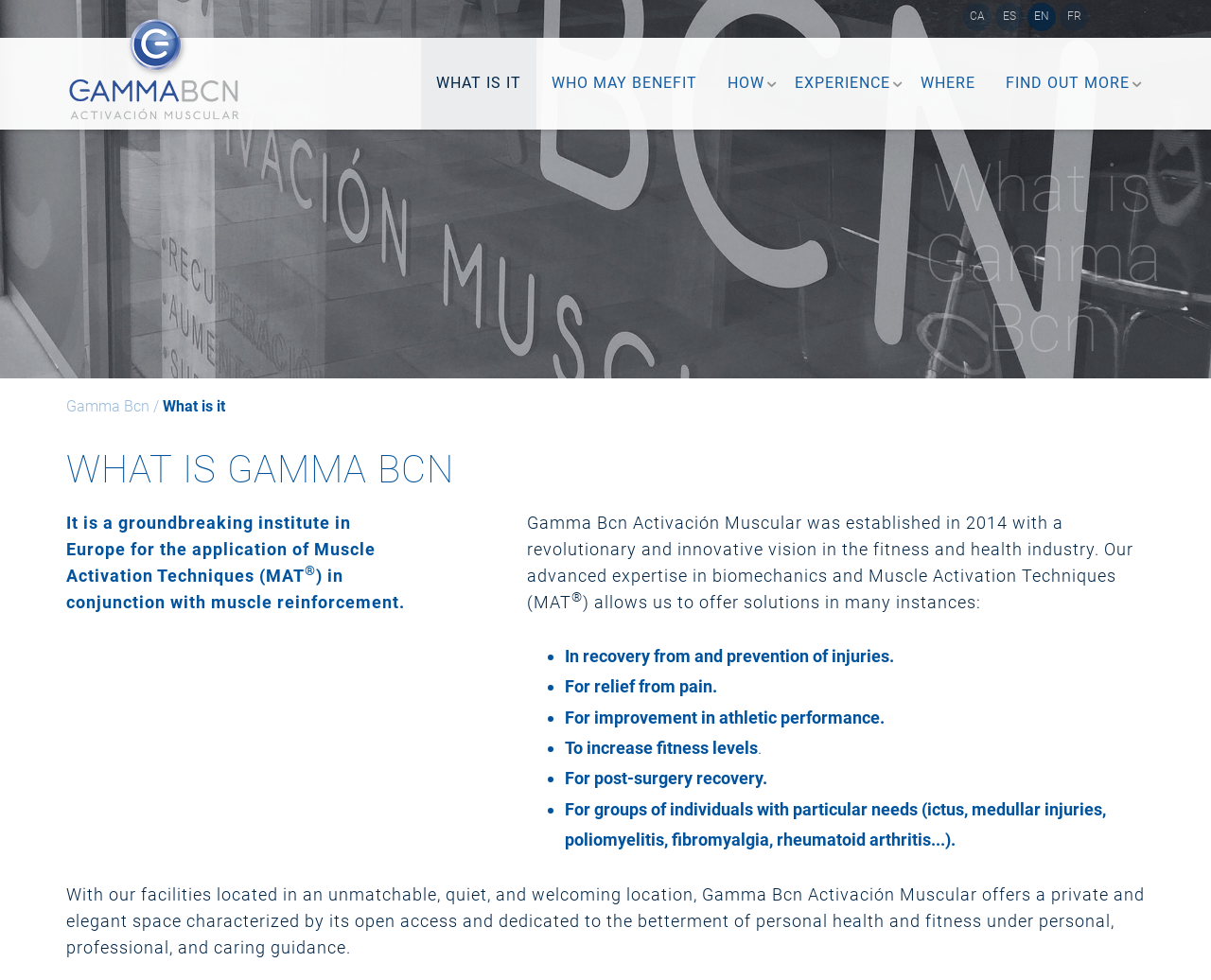Please specify the bounding box coordinates of the element that should be clicked to execute the given instruction: 'Learn about what Gamma Bcn is'. Ensure the coordinates are four float numbers between 0 and 1, expressed as [left, top, right, bottom].

[0.348, 0.039, 0.443, 0.132]